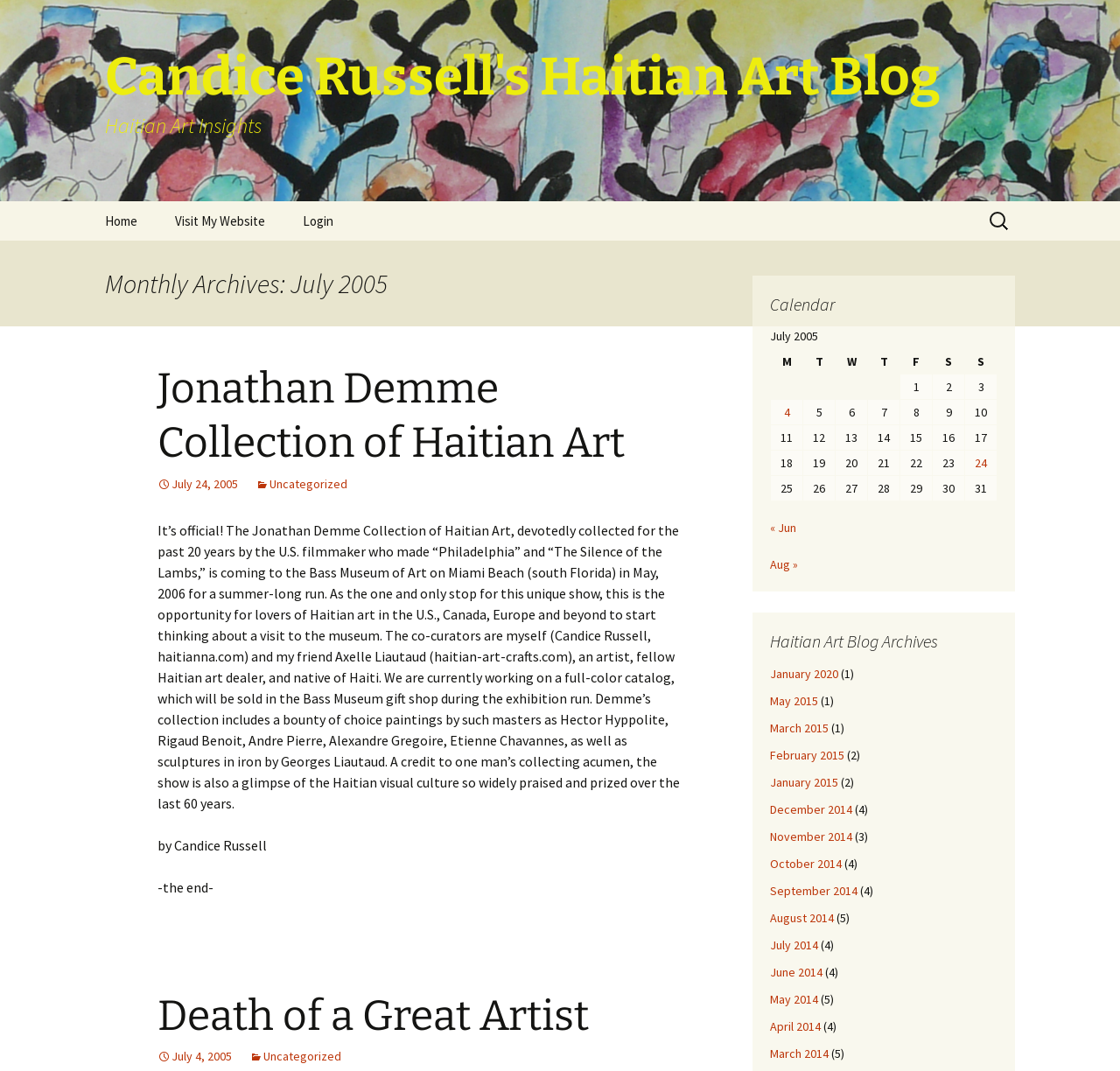How many links are there in the navigation menu?
Please utilize the information in the image to give a detailed response to the question.

The navigation menu is located at the top of the webpage, and it contains three links: 'Home', 'Visit My Website', and 'Login'. These links are indicated by the link elements with the corresponding text.